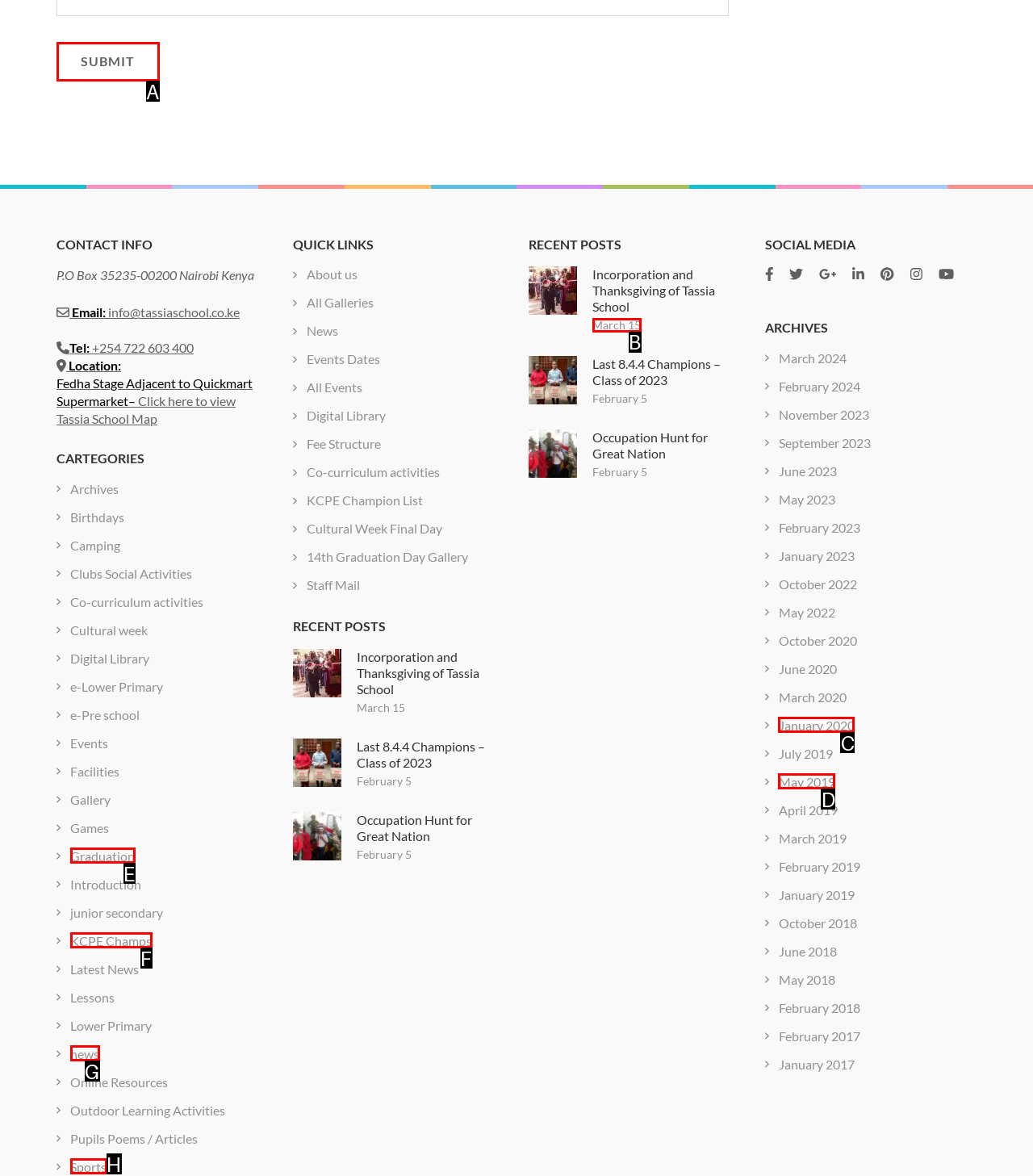What option should I click on to execute the task: Submit? Give the letter from the available choices.

A